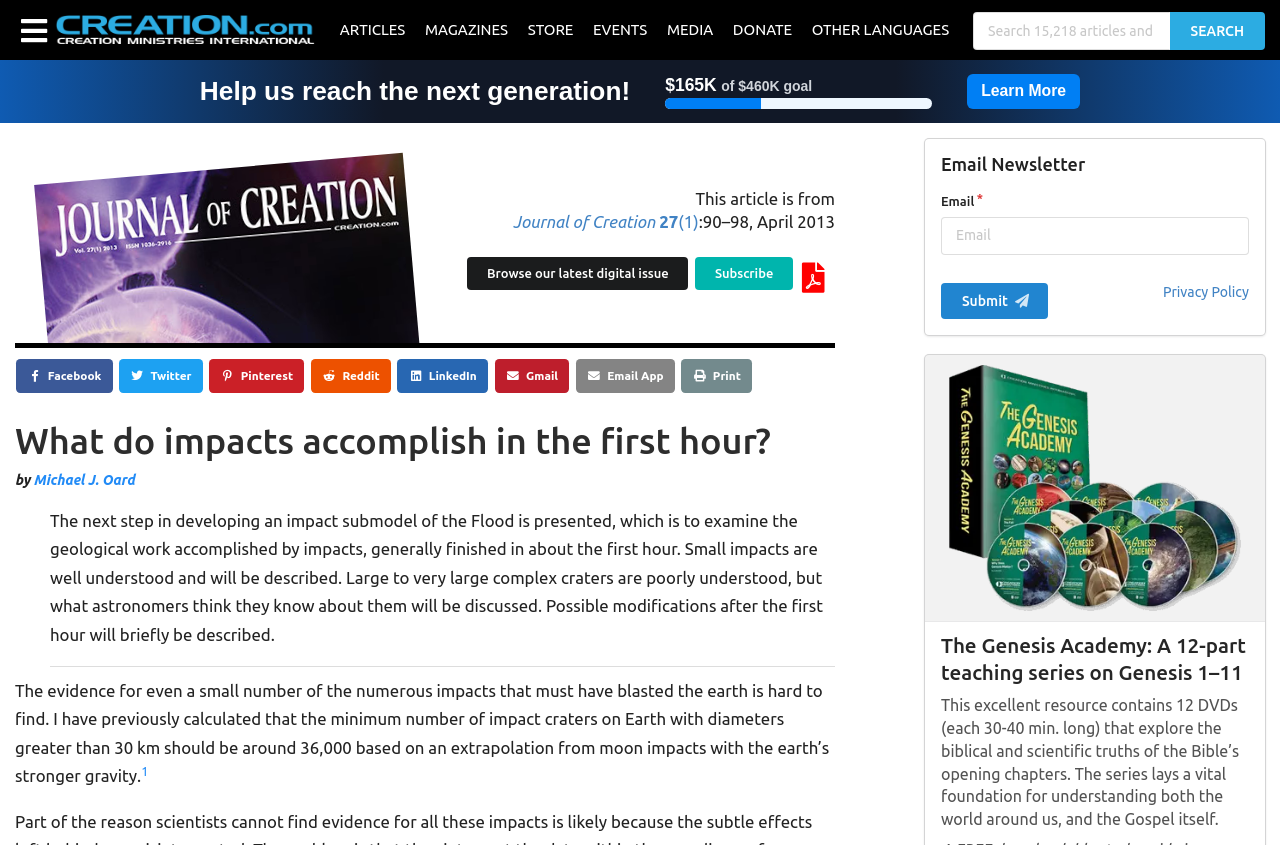Using the elements shown in the image, answer the question comprehensively: What is the author of the article?

The author of the article is mentioned below the title of the article, where it says 'by Michael J. Oard'.